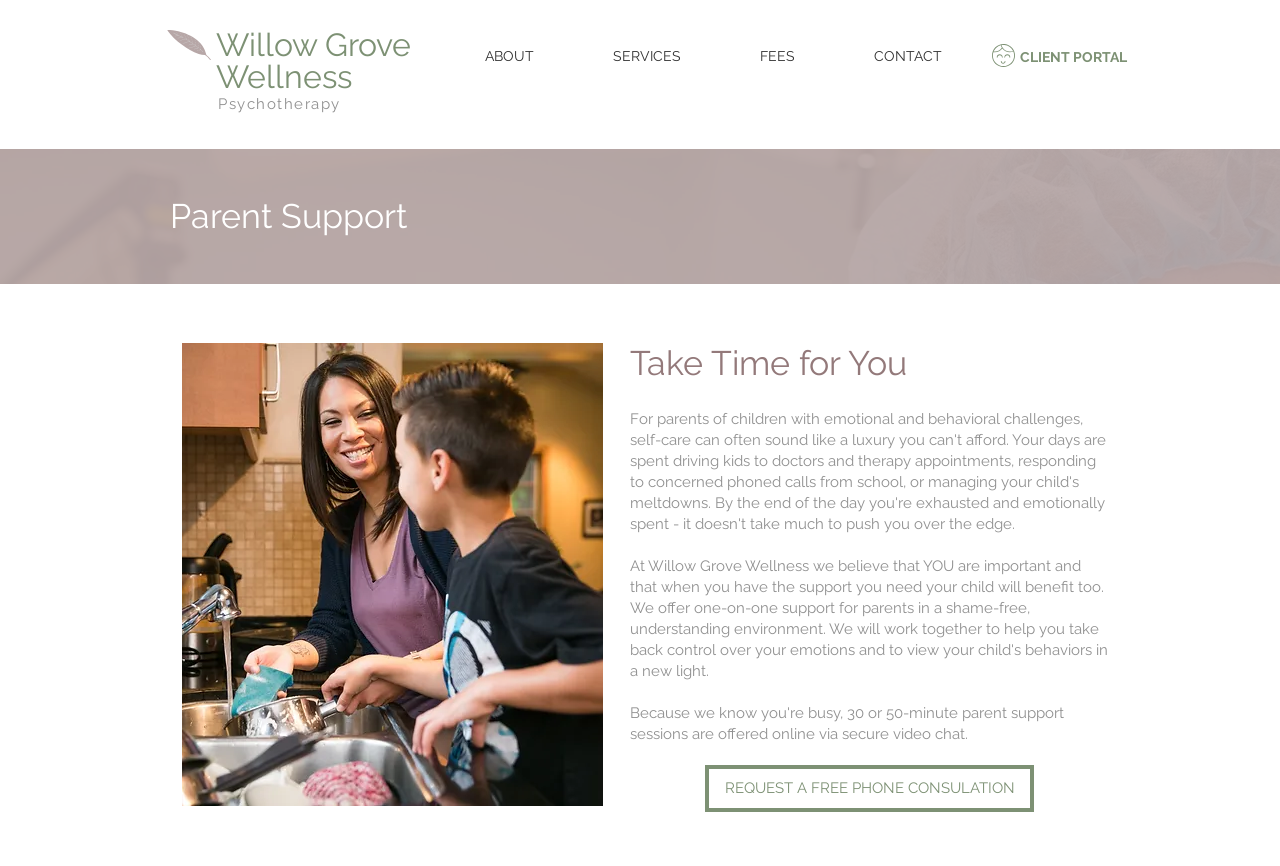Locate the bounding box coordinates of the element you need to click to accomplish the task described by this instruction: "Send an email".

None